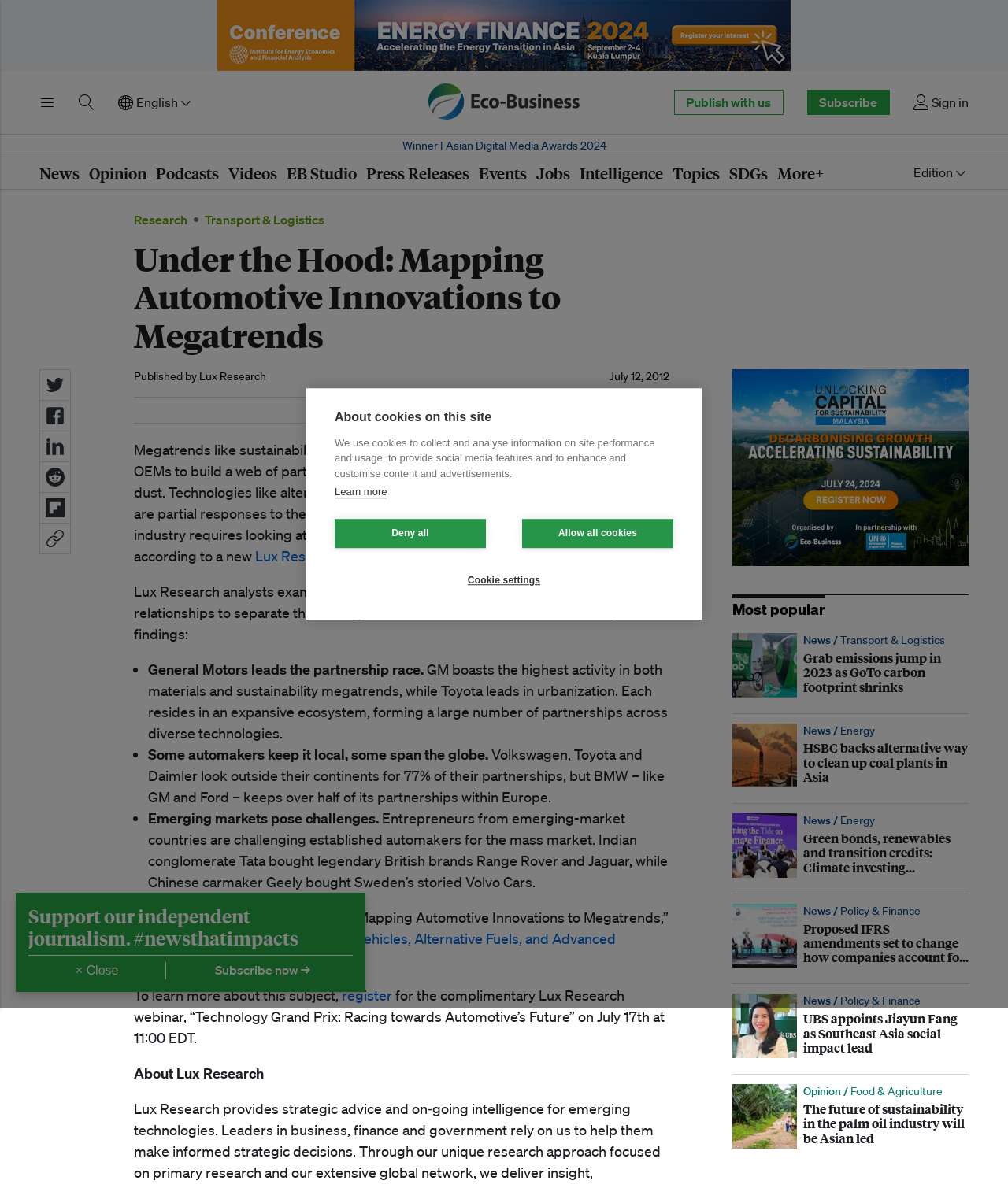Please reply to the following question using a single word or phrase: 
What is the name of the research report mentioned in the article?

Under the Hood: Mapping Automotive Innovations to Megatrends